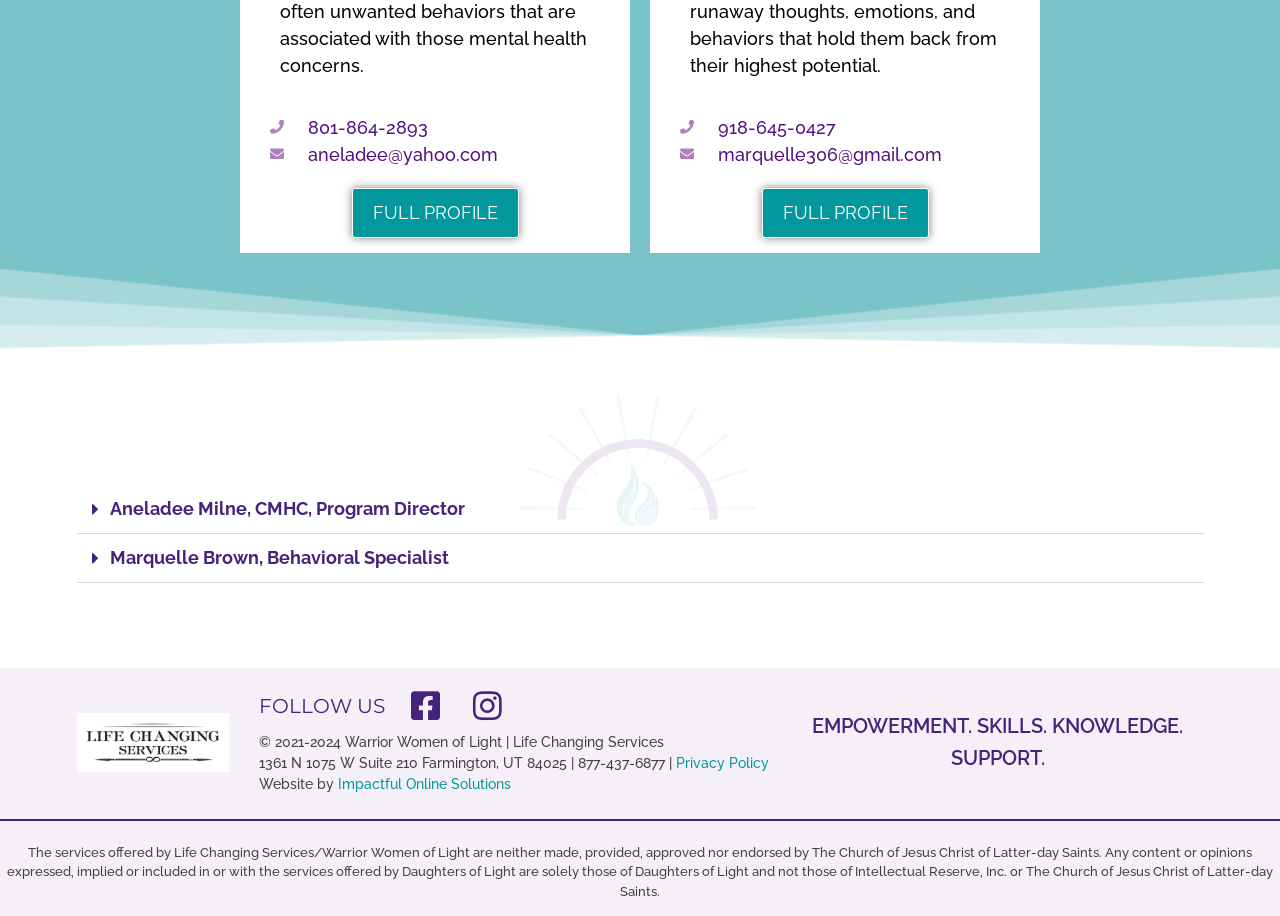Locate the bounding box coordinates of the element's region that should be clicked to carry out the following instruction: "Follow Life Changing Services on social media". The coordinates need to be four float numbers between 0 and 1, i.e., [left, top, right, bottom].

[0.317, 0.753, 0.353, 0.789]